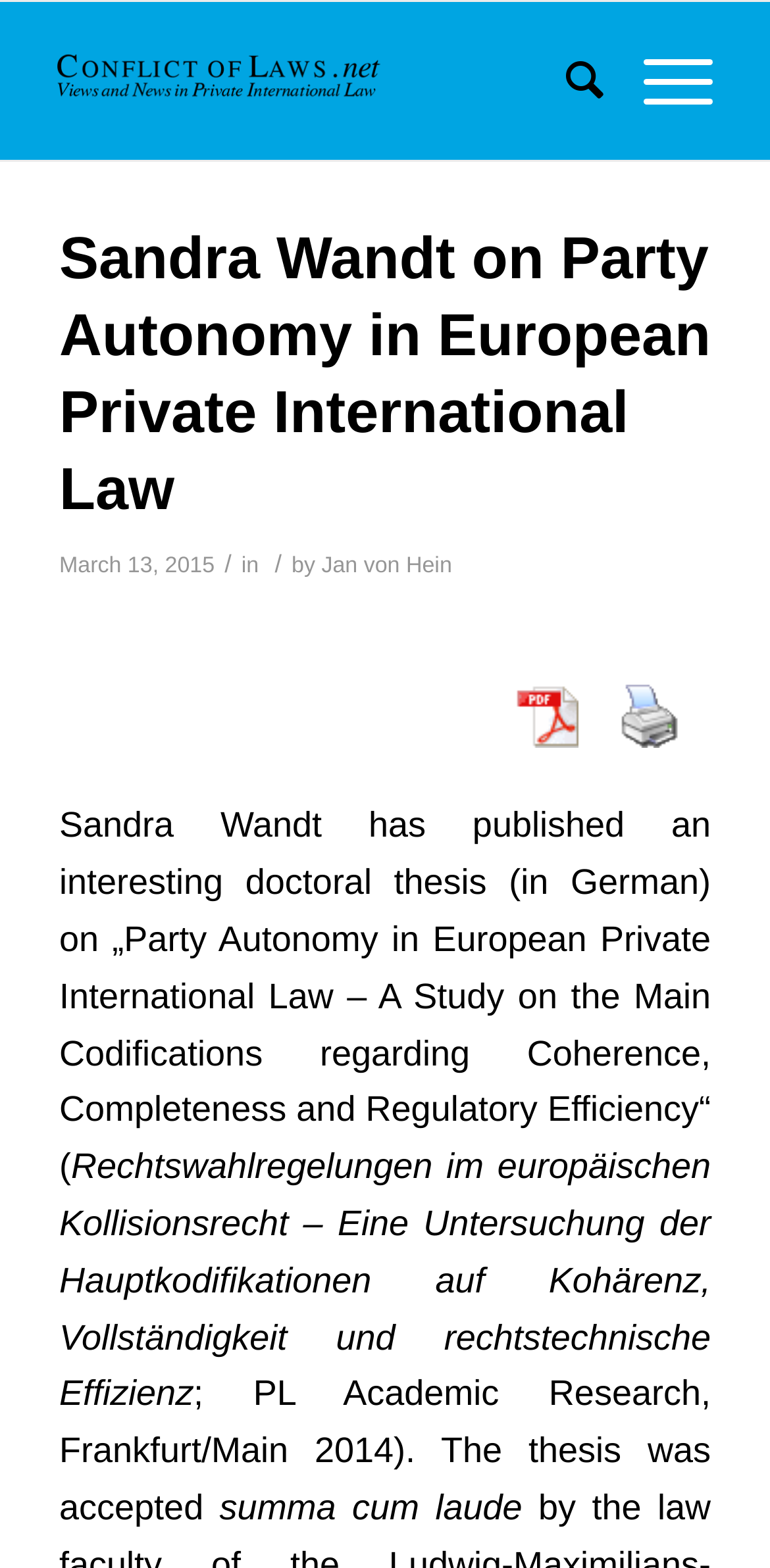What is the language of the doctoral thesis?
Based on the screenshot, respond with a single word or phrase.

German